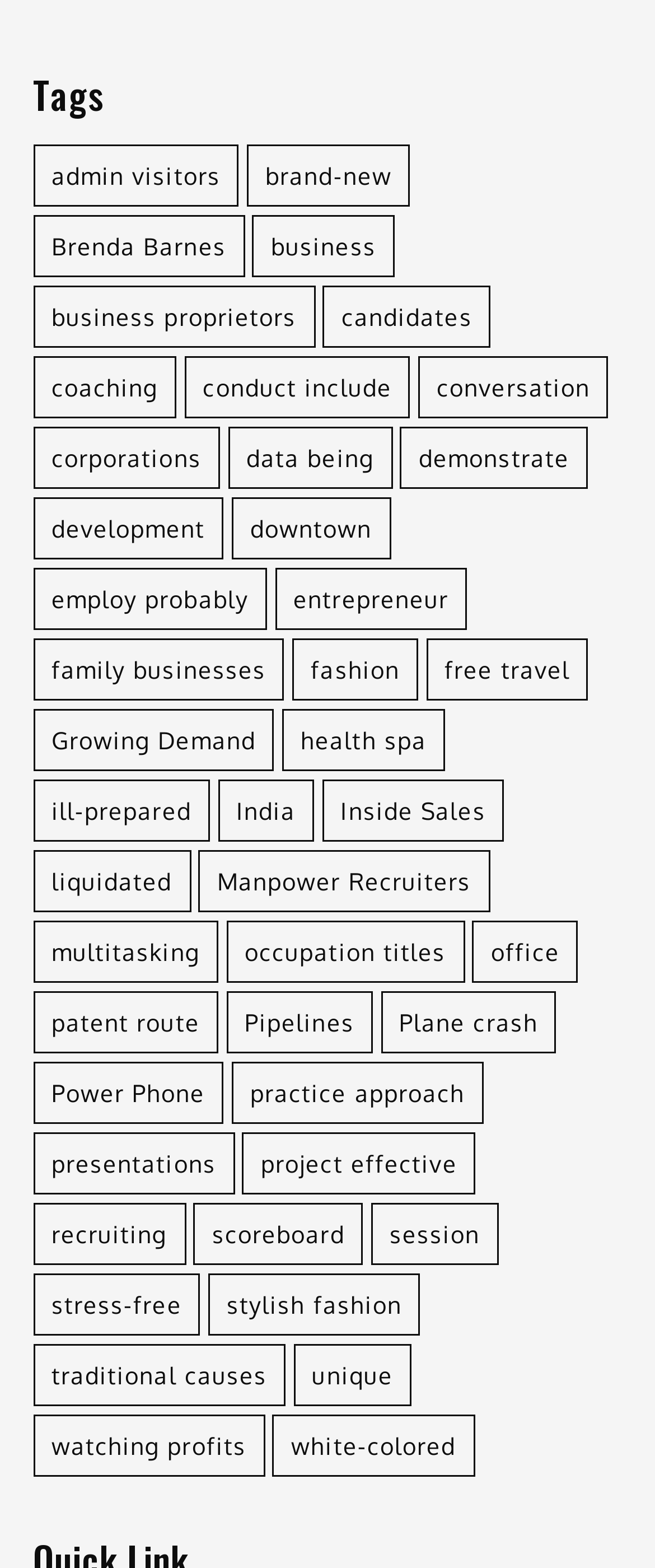Please find the bounding box for the following UI element description. Provide the coordinates in (top-left x, top-left y, bottom-right x, bottom-right y) format, with values between 0 and 1: family businesses

[0.05, 0.408, 0.434, 0.447]